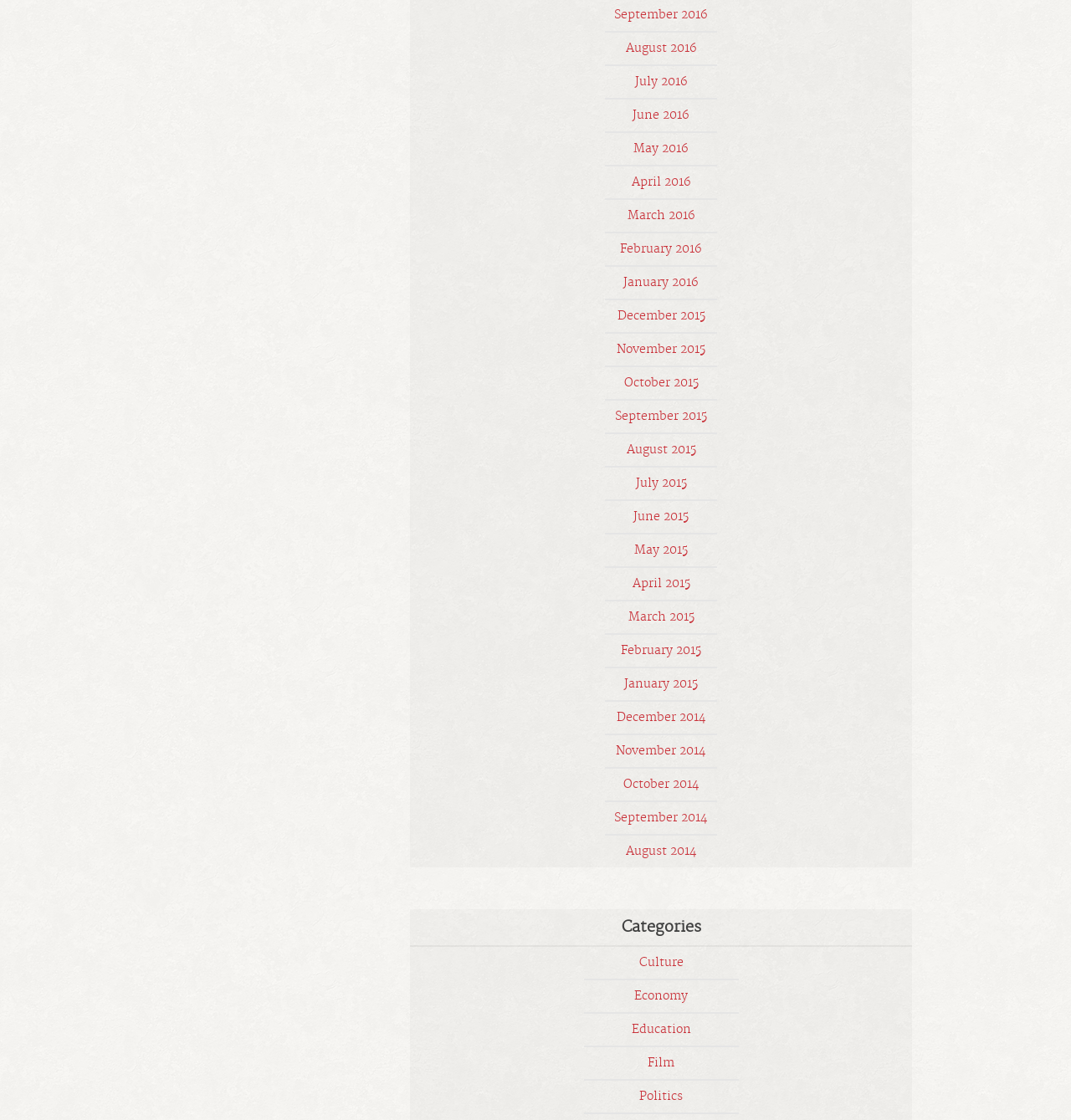Provide the bounding box coordinates for the UI element that is described by this text: "June 2016". The coordinates should be in the form of four float numbers between 0 and 1: [left, top, right, bottom].

[0.591, 0.096, 0.644, 0.11]